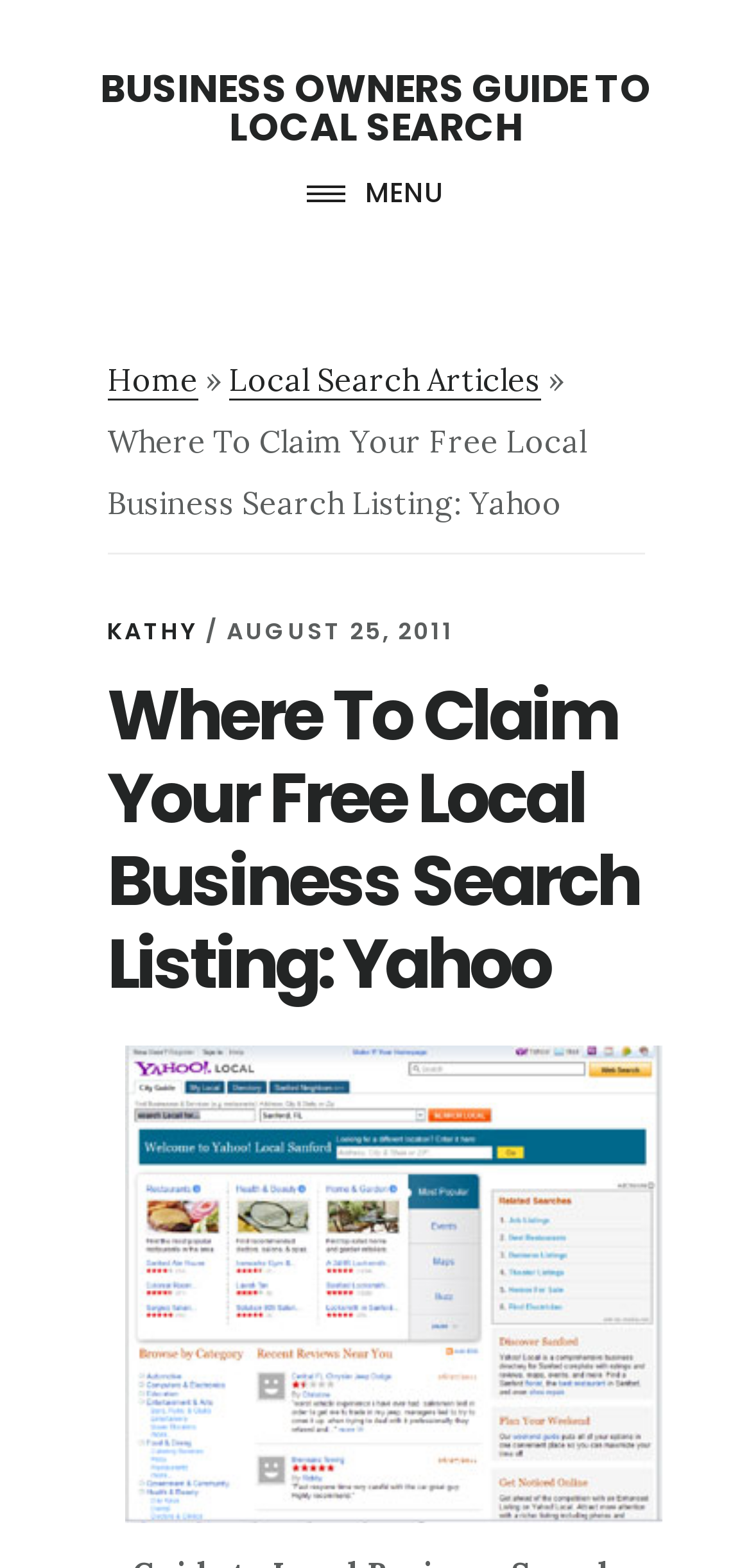Locate the bounding box of the UI element described by: "Home" in the given webpage screenshot.

[0.142, 0.23, 0.263, 0.255]